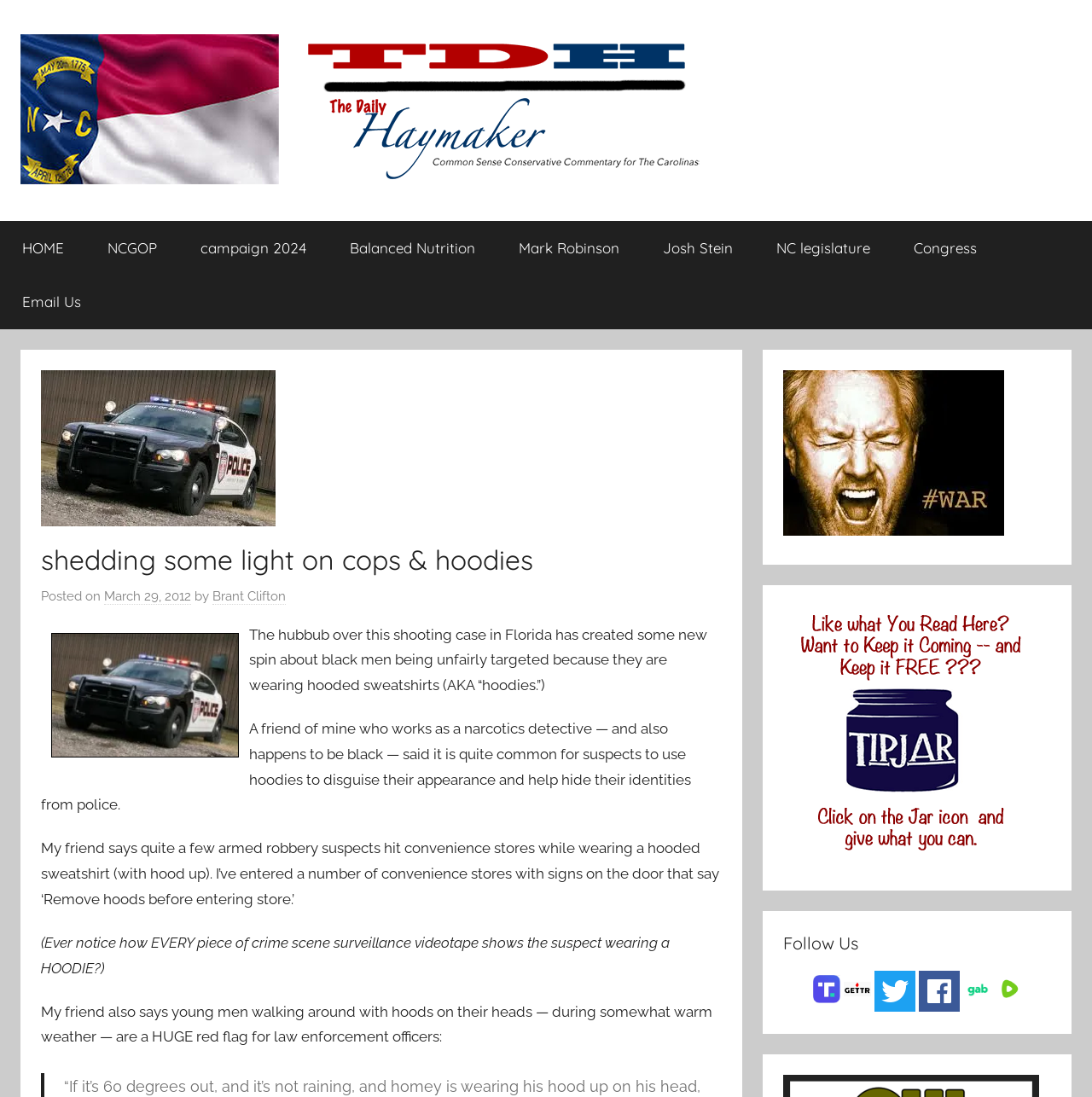What is the purpose of signs on convenience store doors?
Using the image, elaborate on the answer with as much detail as possible.

I determined the answer by reading the text of the article, which mentions that the author's friend has entered convenience stores with signs on the door that say 'Remove hoods before entering store'. This suggests that the purpose of these signs is to ask customers to remove their hoods before entering the store.